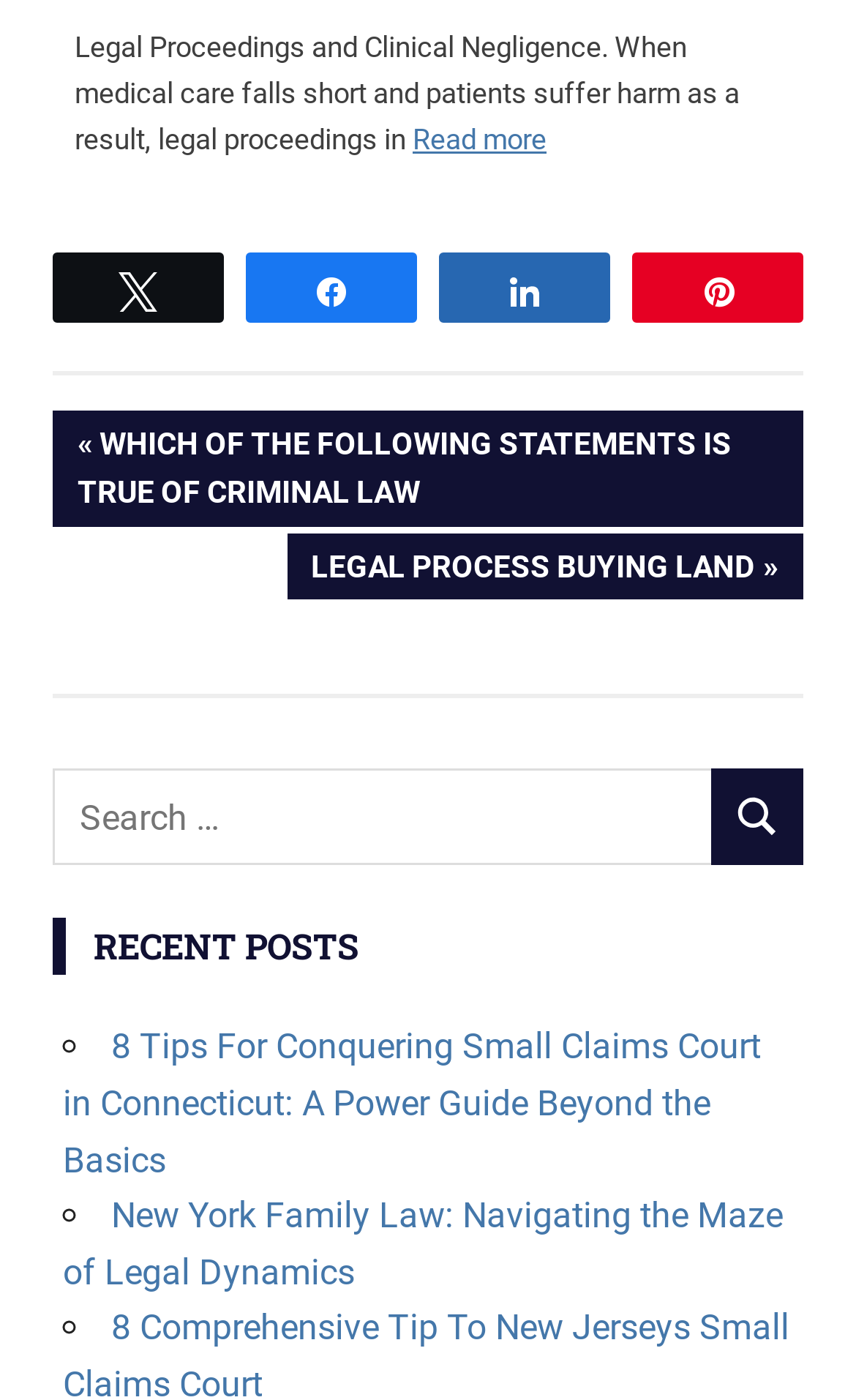Locate the bounding box coordinates of the element to click to perform the following action: 'Share on Twitter'. The coordinates should be given as four float values between 0 and 1, in the form of [left, top, right, bottom].

[0.064, 0.181, 0.259, 0.228]